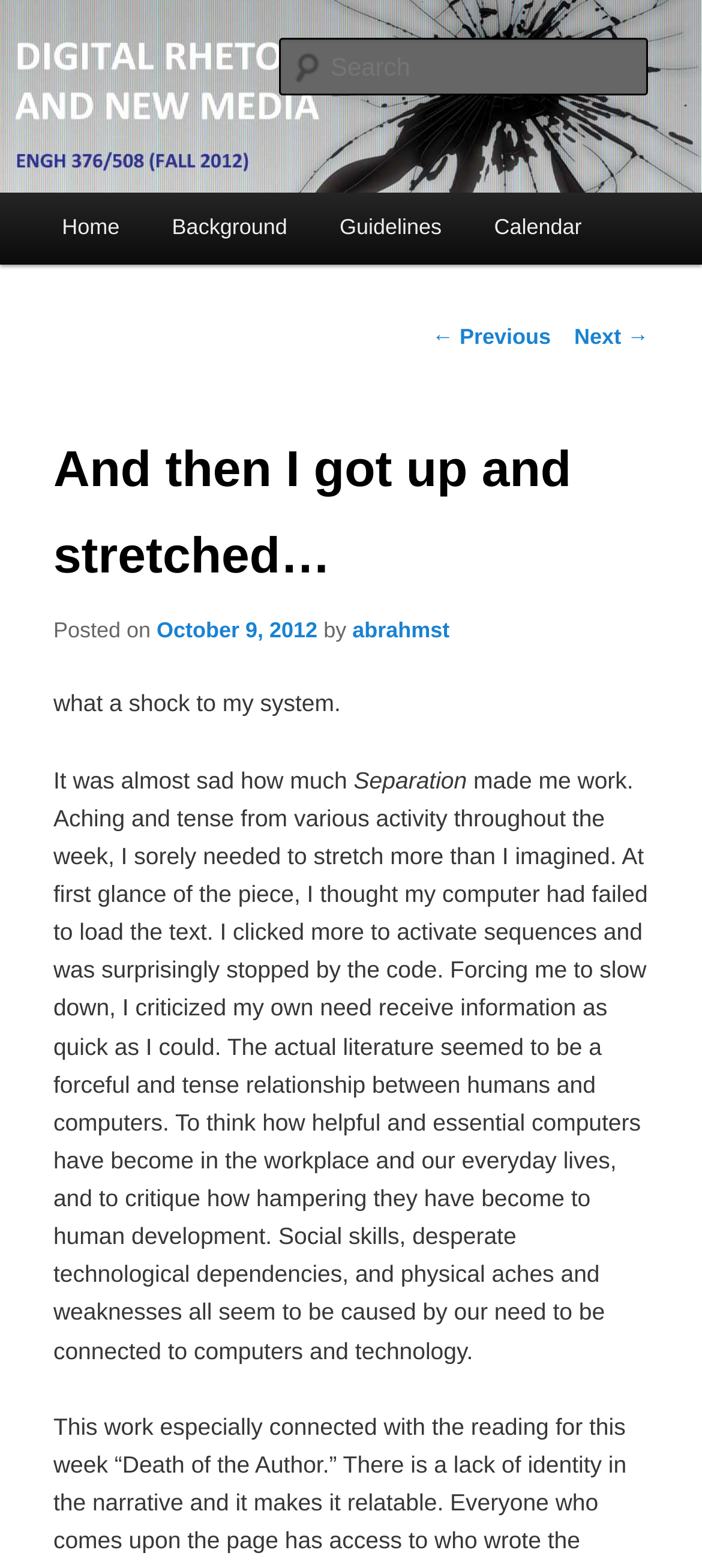Locate the coordinates of the bounding box for the clickable region that fulfills this instruction: "View the calendar".

[0.666, 0.123, 0.866, 0.169]